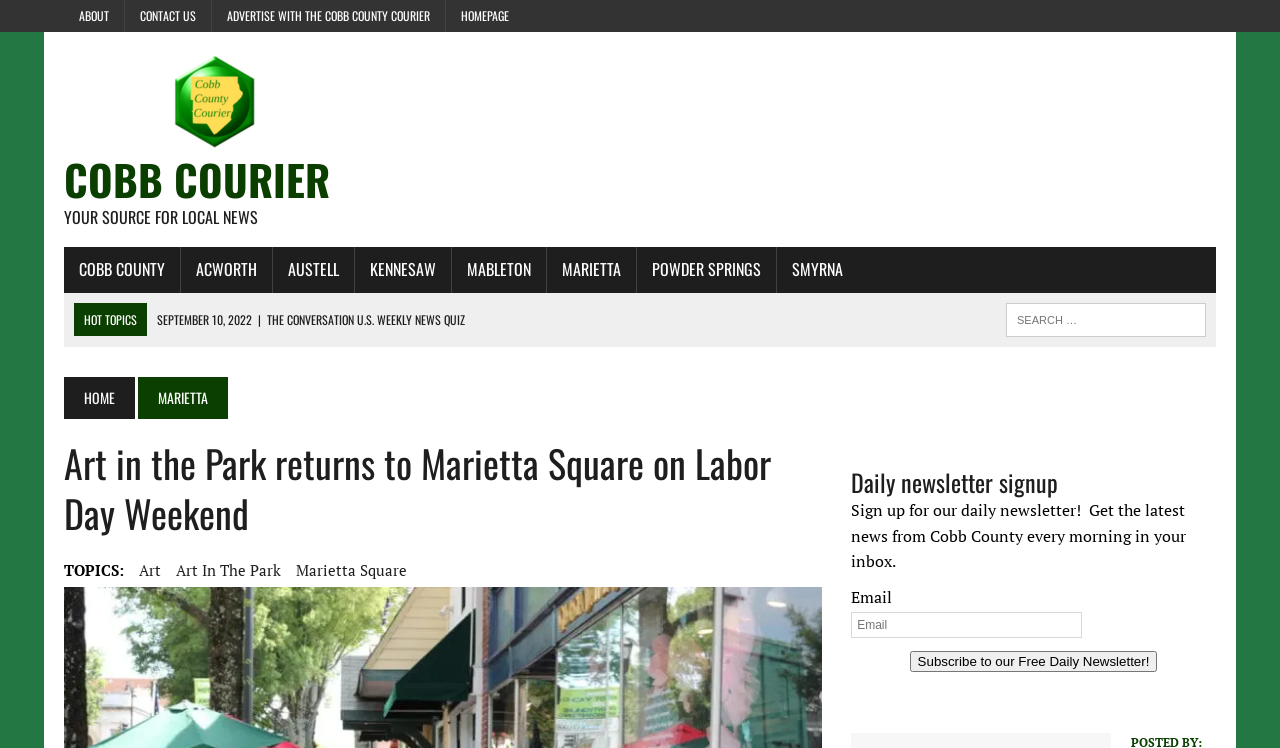Based on the description "Contact Us", find the bounding box of the specified UI element.

[0.098, 0.0, 0.165, 0.043]